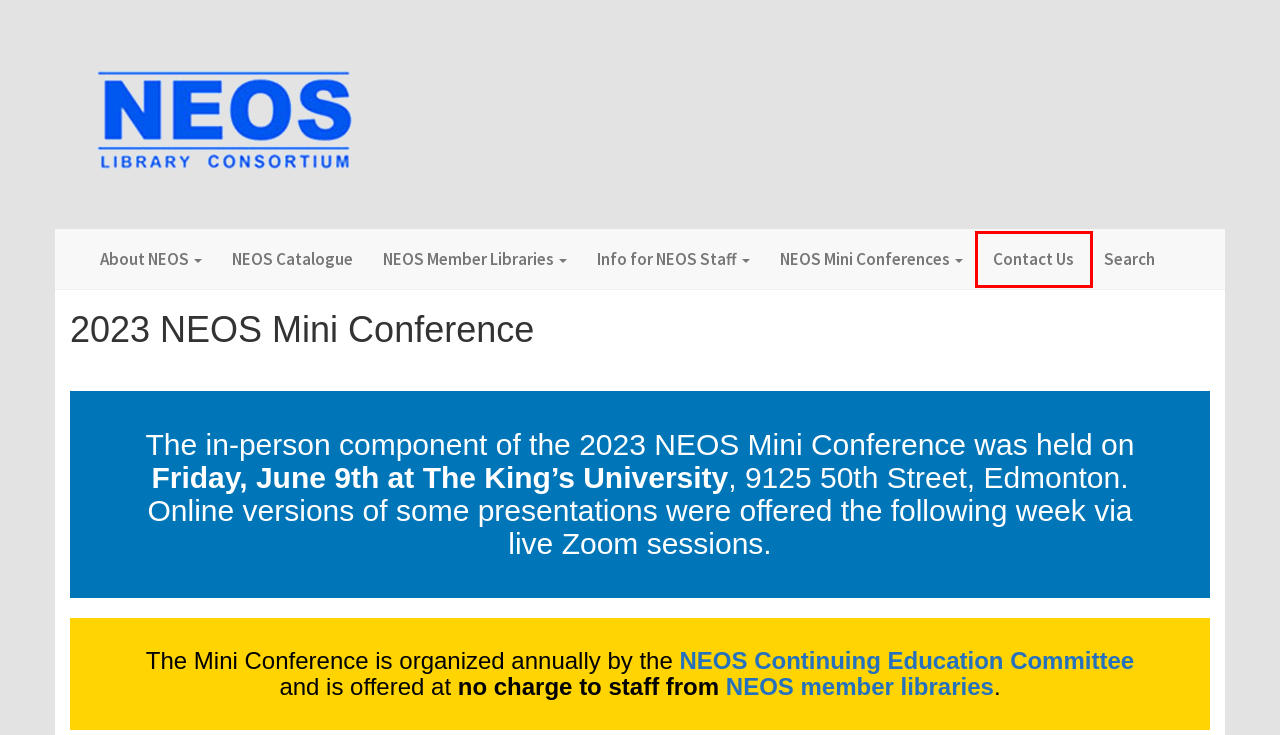You have been given a screenshot of a webpage with a red bounding box around a UI element. Select the most appropriate webpage description for the new webpage that appears after clicking the element within the red bounding box. The choices are:
A. About NEOS | NEOS Library Consortium
B. Contact Us | NEOS Library Consortium
C. NEOS Miniconferences | NEOS Library Consortium
D. NEOS Library Consortium
E. Continuing Education Committee | NEOS Library Consortium
F. Search this site | NEOS Library Consortium
G. NEOS Catalogue | NEOS Library Consortium
H. NEOS Member Libraries | NEOS Library Consortium

B